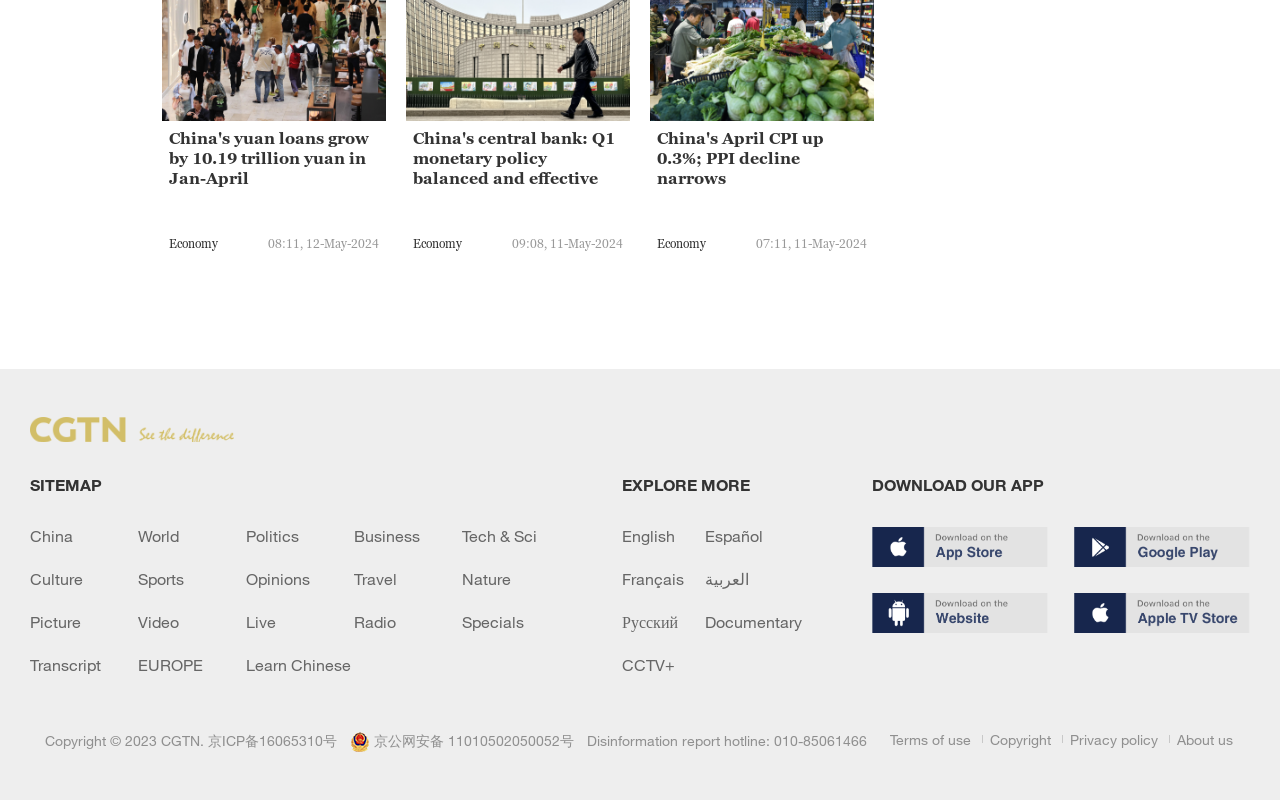Identify the bounding box coordinates of the clickable section necessary to follow the following instruction: "Explore 'Our Work'". The coordinates should be presented as four float numbers from 0 to 1, i.e., [left, top, right, bottom].

None